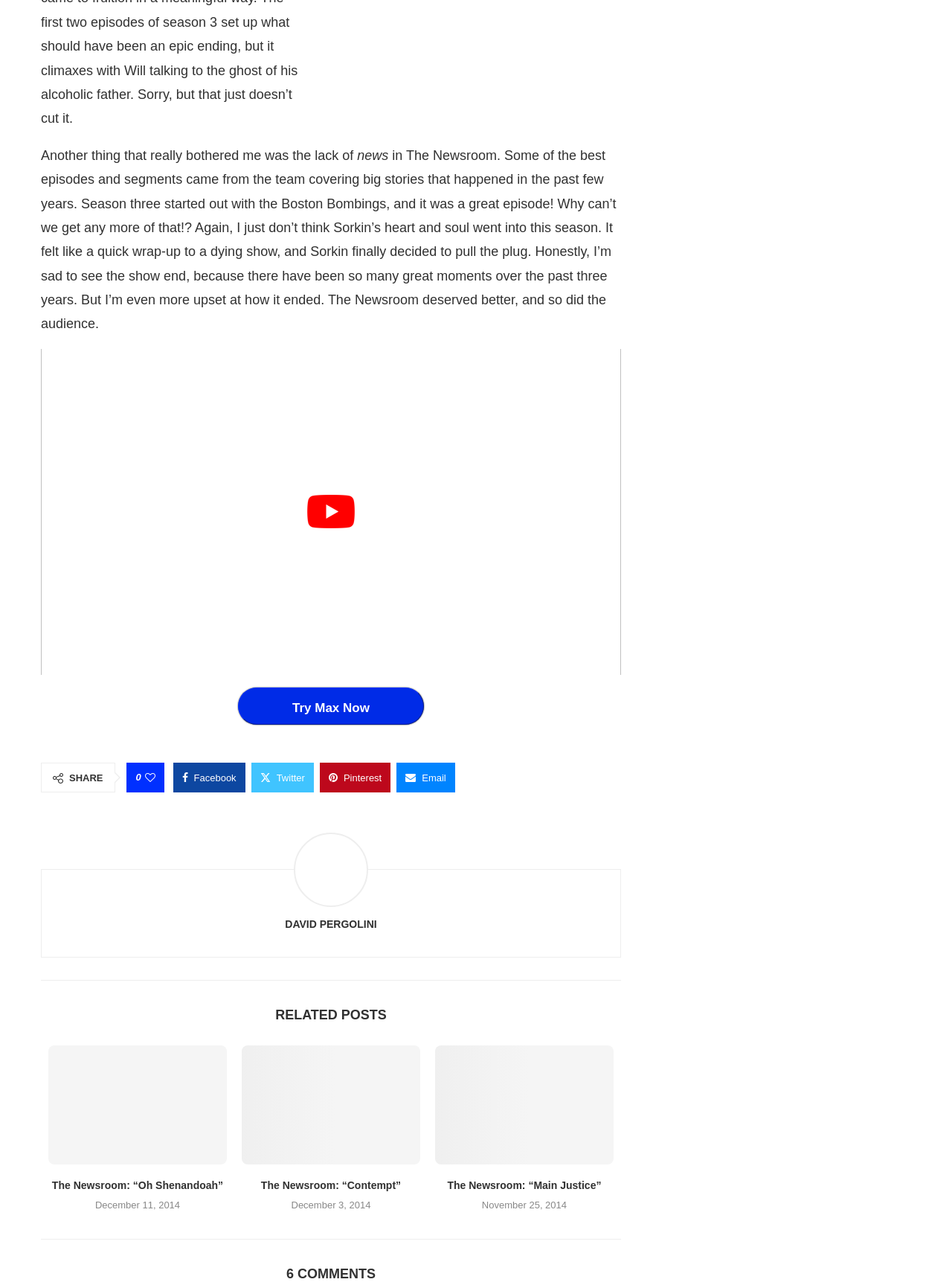Please mark the bounding box coordinates of the area that should be clicked to carry out the instruction: "play Youtube video".

[0.043, 0.271, 0.652, 0.525]